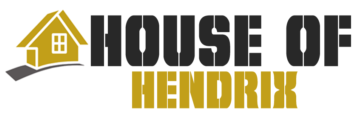Convey a detailed narrative of what is depicted in the image.

The image prominently features the logo of "House of Hendrix," characterized by its distinctive typography and a graphic representation of a house. The logo combines a bold black font for "HOUSE OF" with a vibrant golden hue for "HENDRIX," highlighting the focus on home-related content. The inclusion of a stylized house in the design emphasizes a connection to home improvement and design themes, reflecting the company’s mission to provide resources and inspiration for enhancing residential spaces. This visual identity serves as a recognizable symbol for visitors exploring articles and information related to maintaining and beautifying their homes.